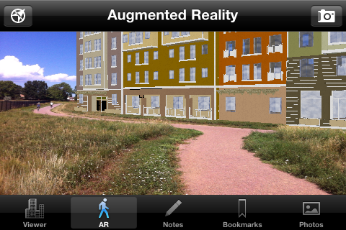What functionalities are available to the user?
Use the information from the screenshot to give a comprehensive response to the question.

The icons for these functionalities are visible below the title, indicating the interactive features available to the user.